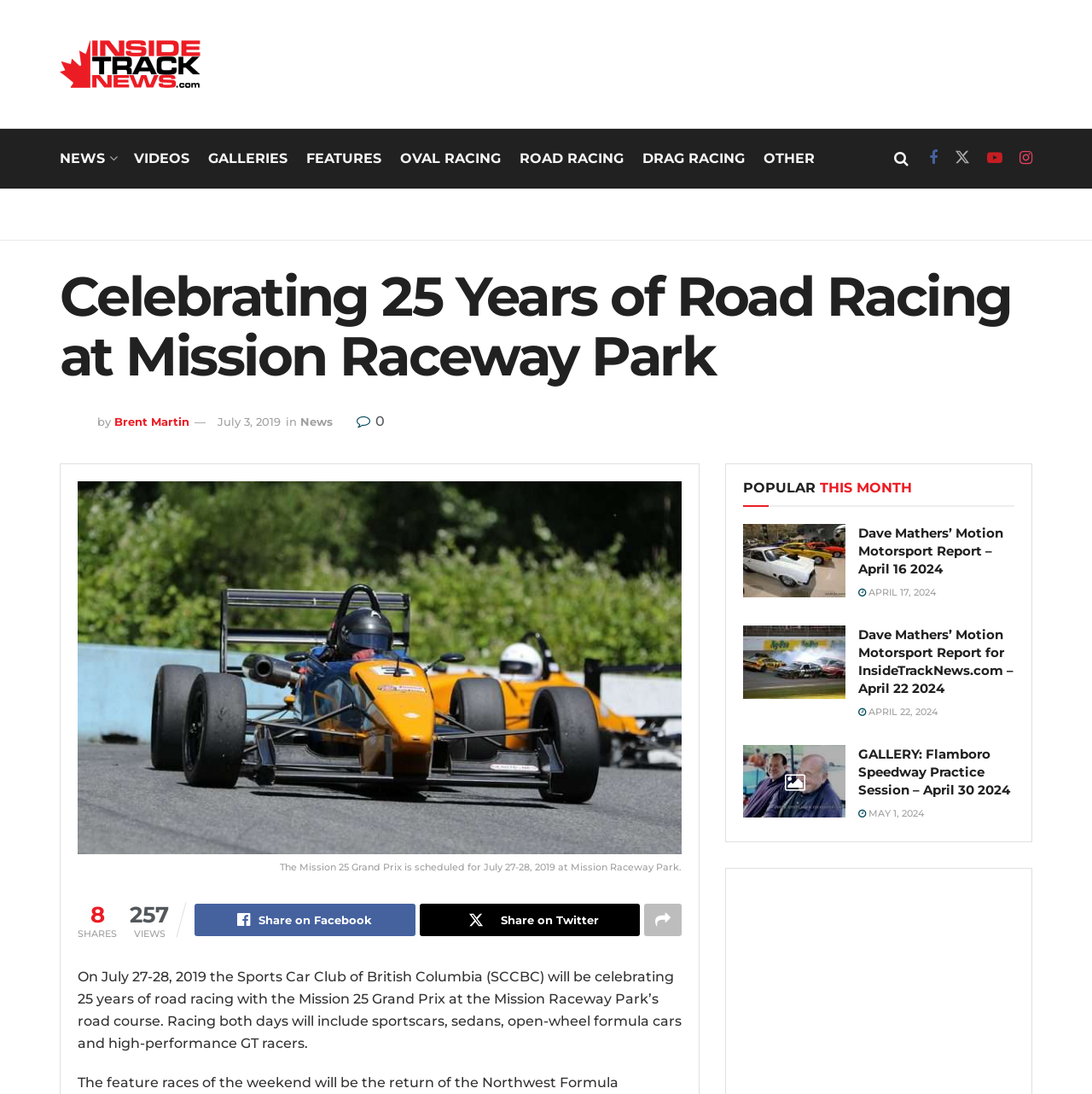Using a single word or phrase, answer the following question: 
How many shares does the article have?

257